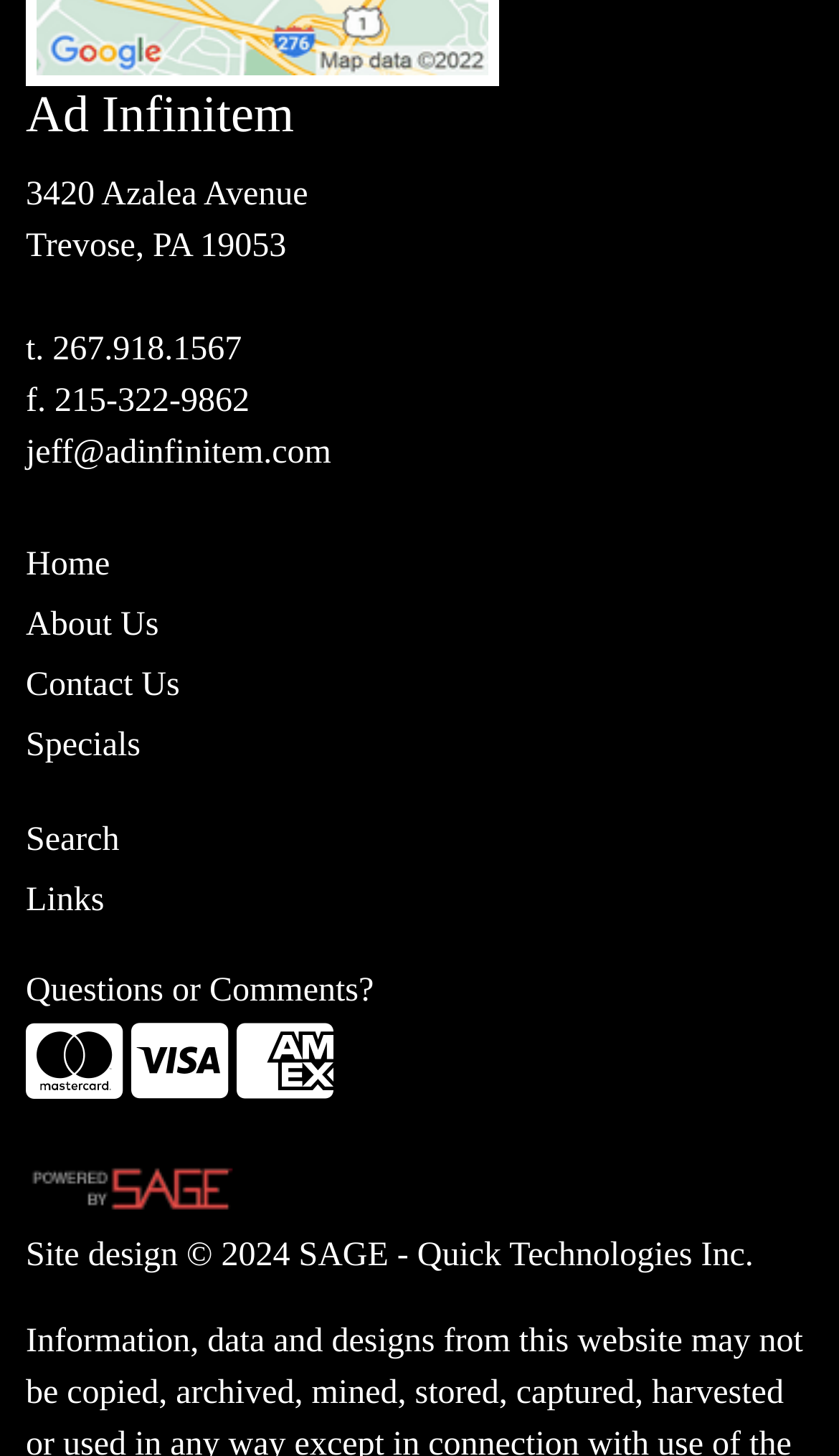Identify the bounding box coordinates of the part that should be clicked to carry out this instruction: "Click on 'Home'".

[0.031, 0.368, 0.969, 0.409]